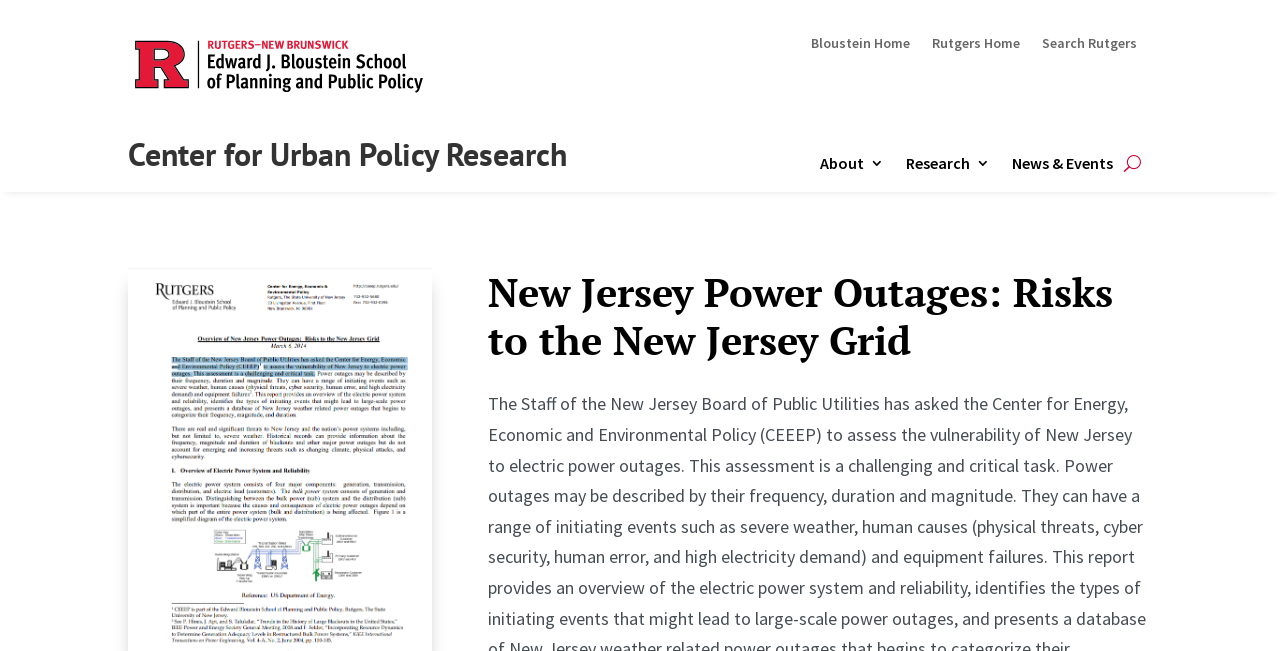Provide the bounding box coordinates for the area that should be clicked to complete the instruction: "Click the 'Login' link".

None